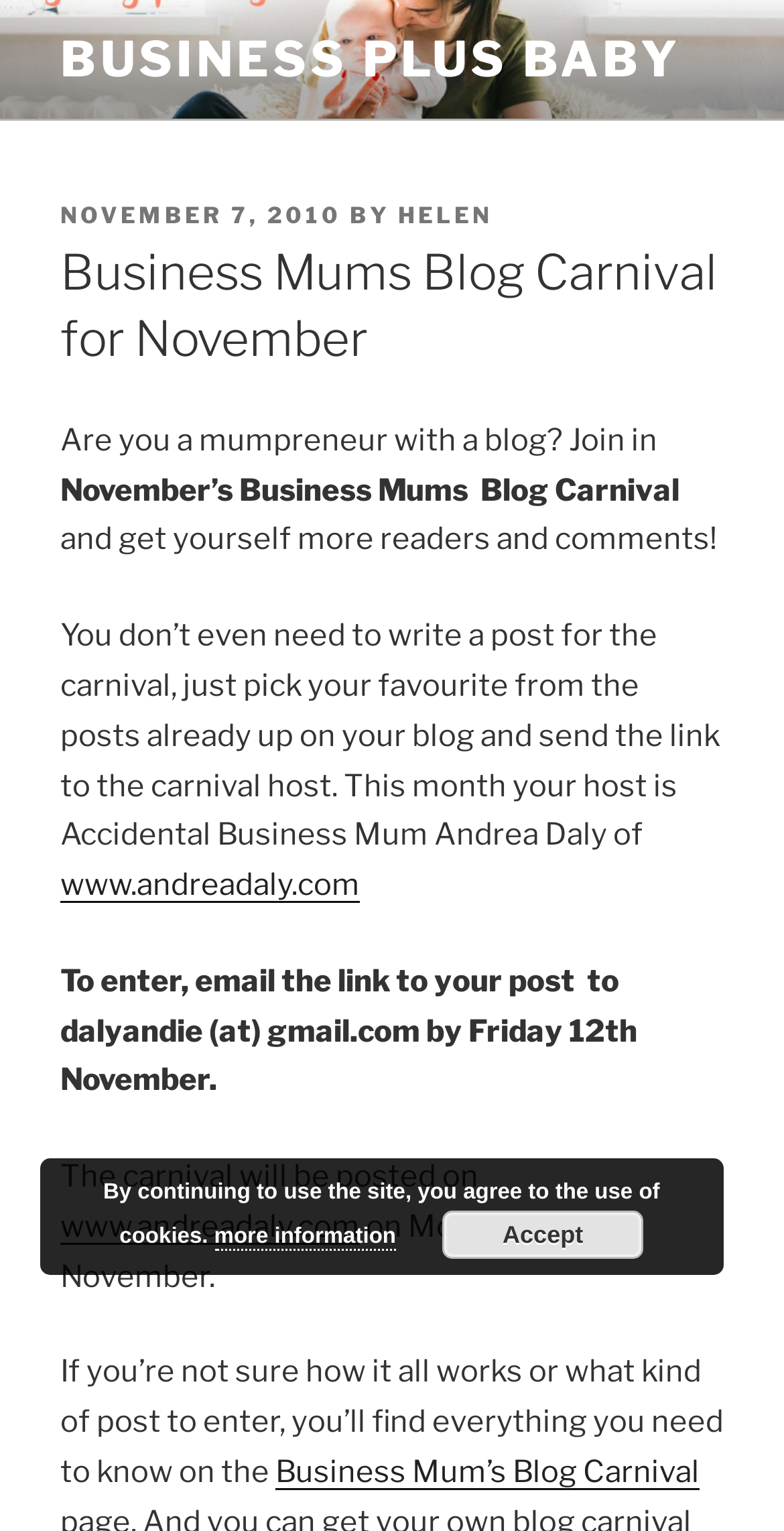Show the bounding box coordinates for the HTML element as described: "more information".

[0.273, 0.8, 0.505, 0.817]